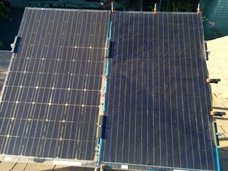What is the primary function of the photovoltaic cells?
Refer to the image and provide a concise answer in one word or phrase.

Harness solar energy